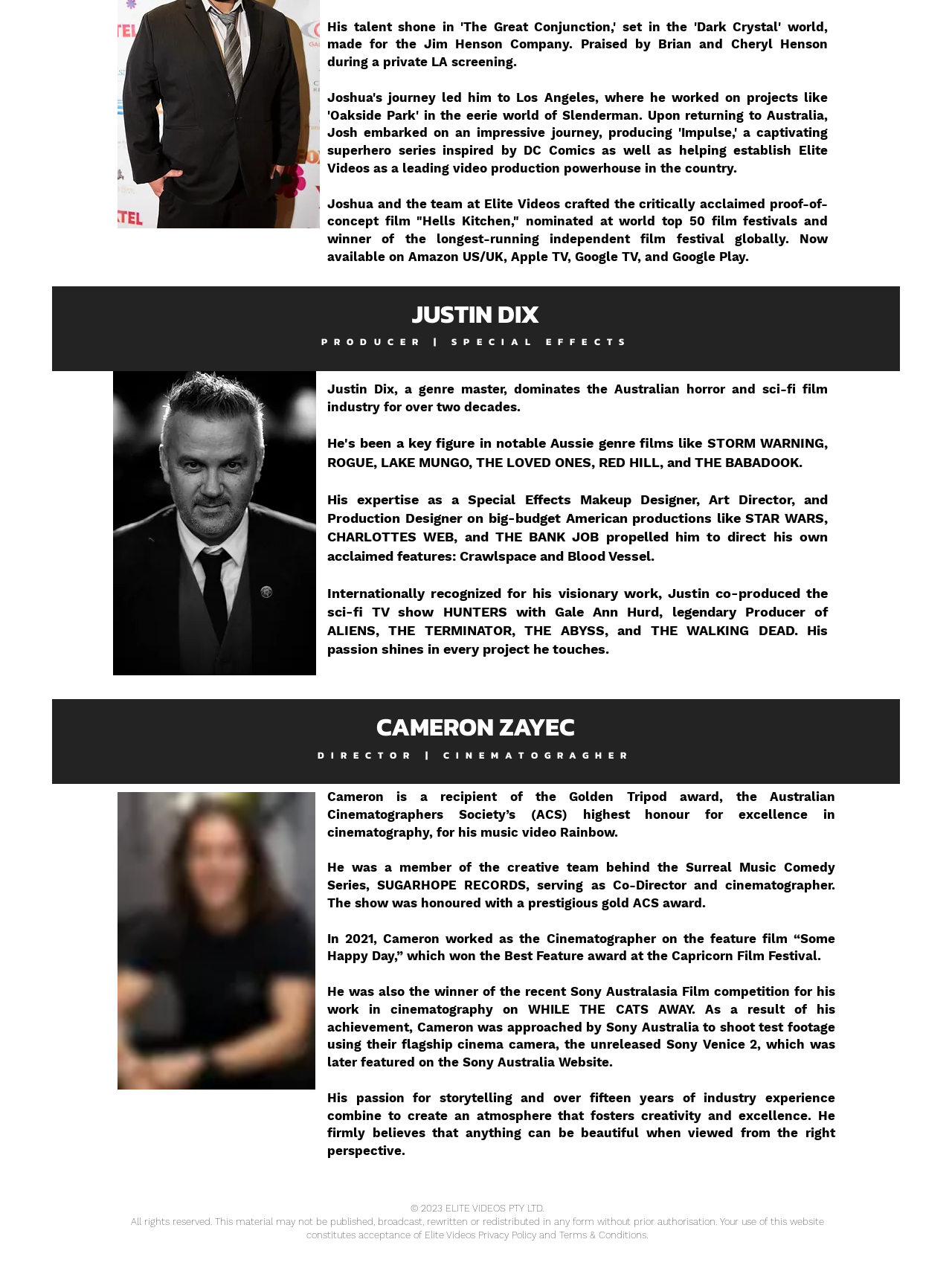What is the name of the company mentioned in the copyright notice?
Based on the screenshot, provide a one-word or short-phrase response.

ELITE VIDEOS PTY LTD